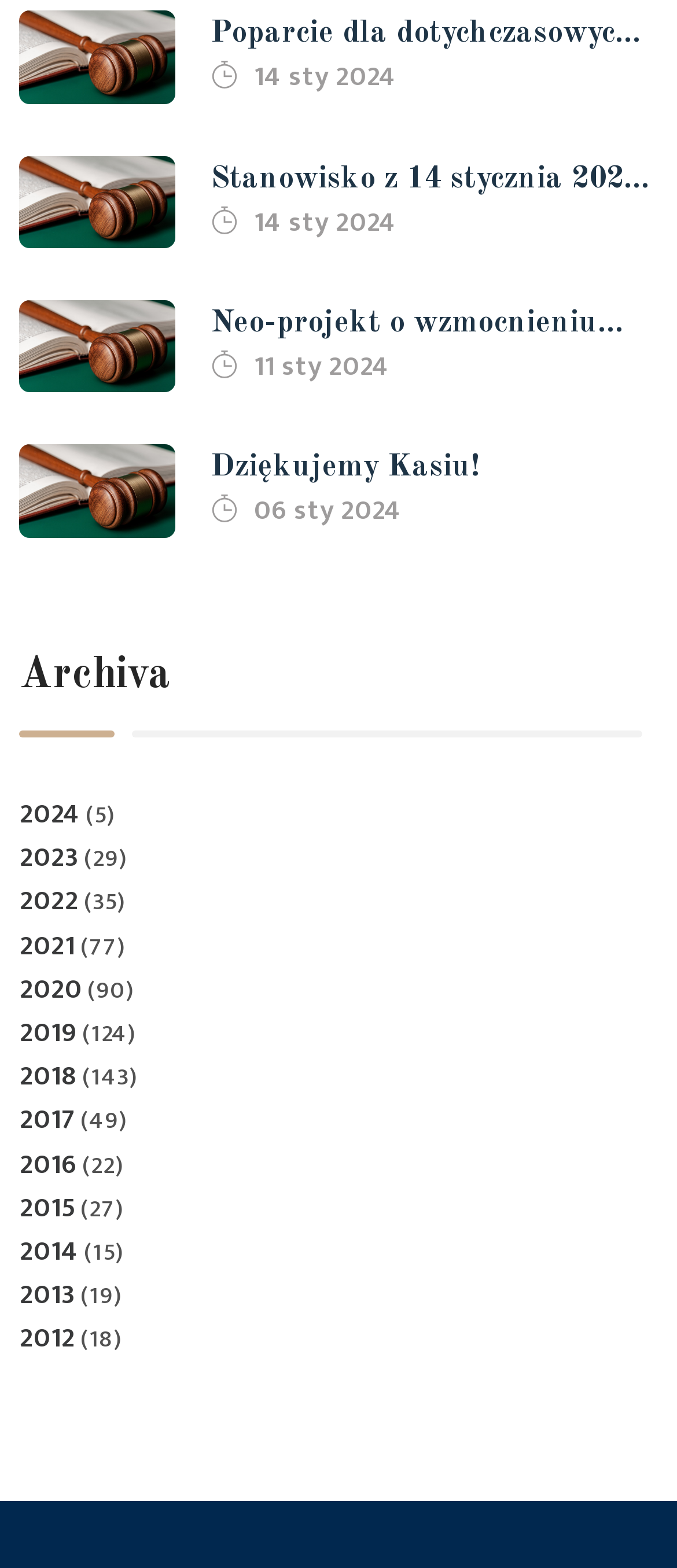What is the title of the section below the articles?
Based on the image, give a concise answer in the form of a single word or short phrase.

Archiva